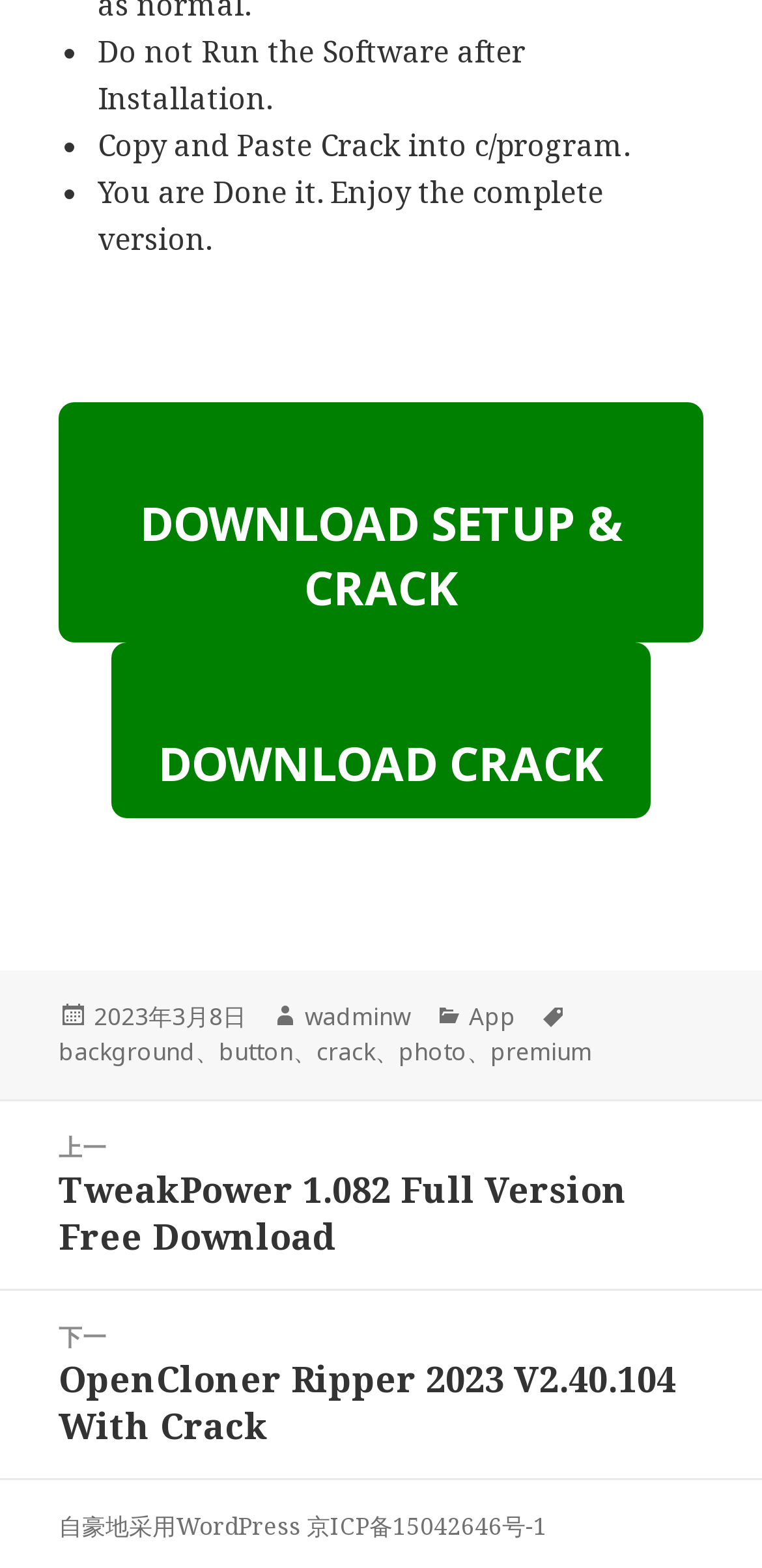Identify the bounding box coordinates for the region of the element that should be clicked to carry out the instruction: "Visit the author's homepage". The bounding box coordinates should be four float numbers between 0 and 1, i.e., [left, top, right, bottom].

[0.4, 0.638, 0.538, 0.66]